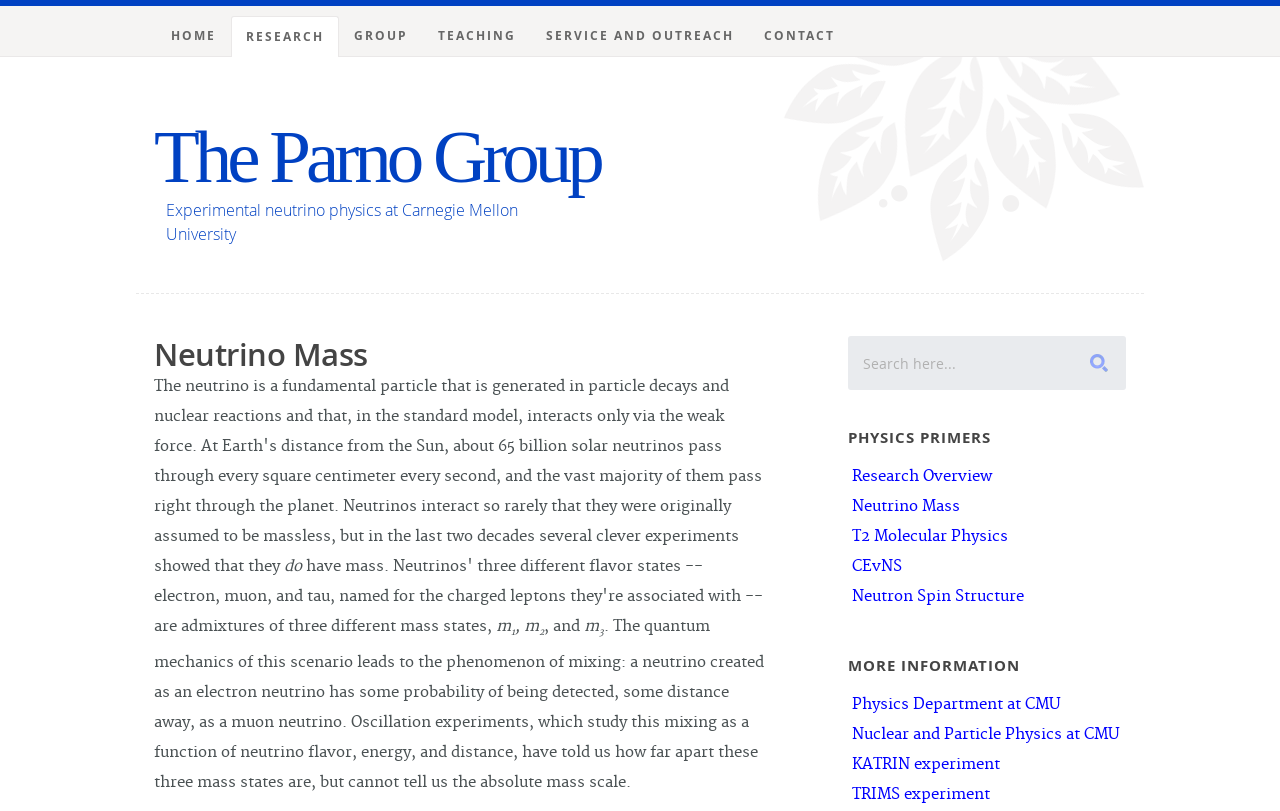Please find and provide the title of the webpage.

The Parno Group